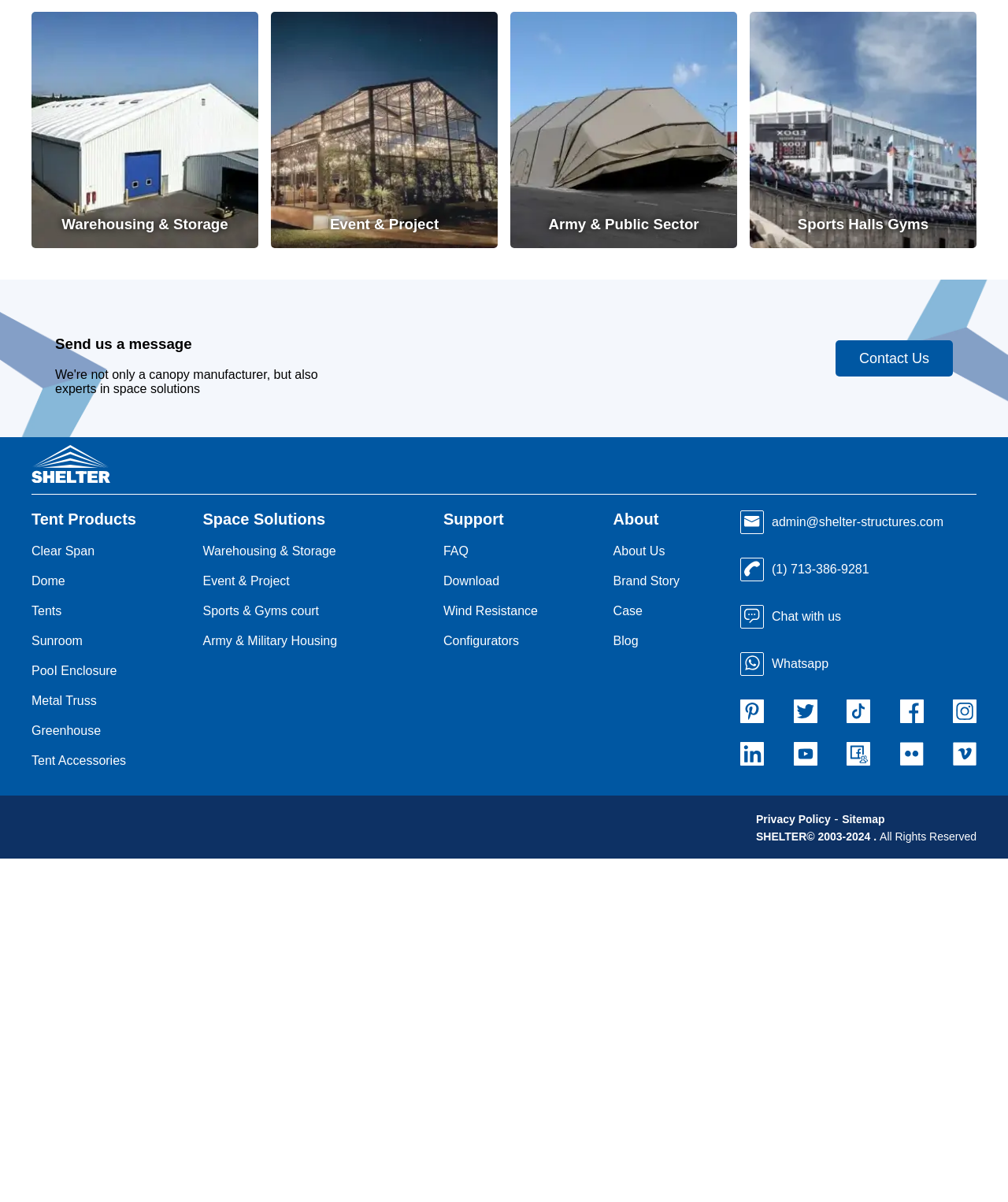Please determine the bounding box coordinates of the element to click on in order to accomplish the following task: "Read news about Israel". Ensure the coordinates are four float numbers ranging from 0 to 1, i.e., [left, top, right, bottom].

None